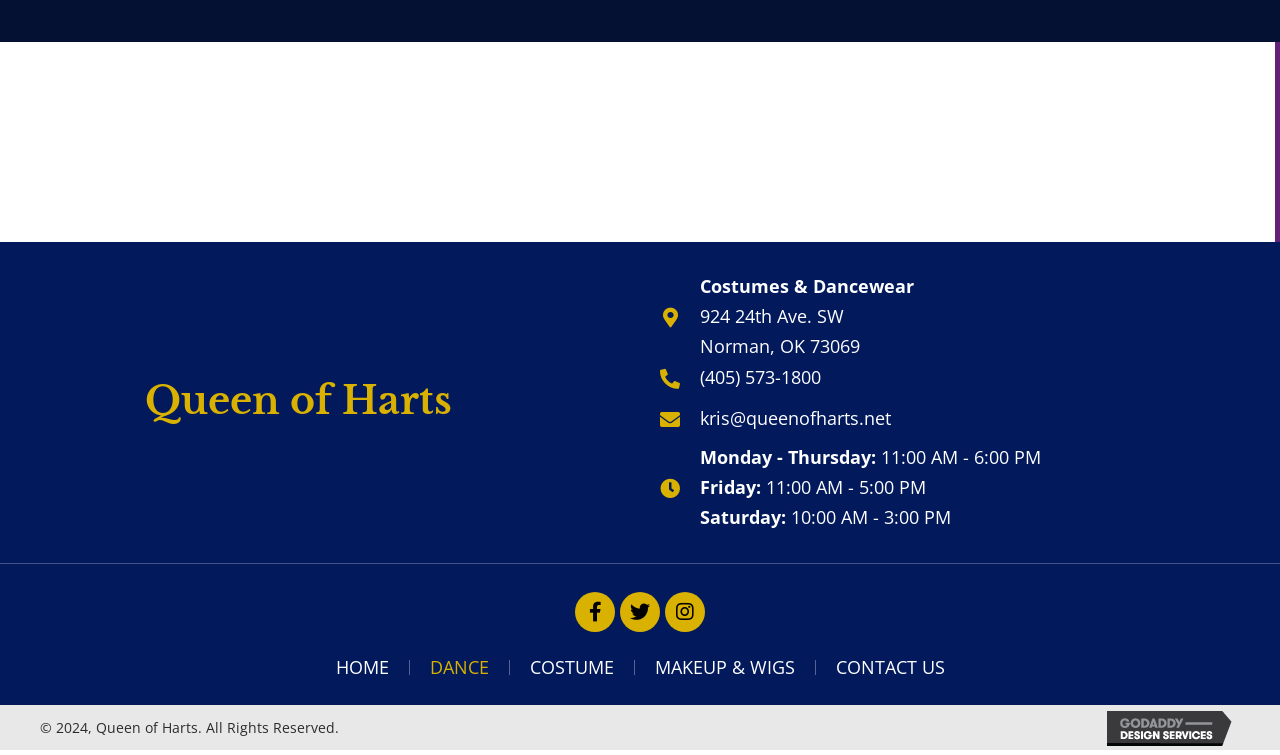Please locate the bounding box coordinates of the element that needs to be clicked to achieve the following instruction: "Click the Facebook button". The coordinates should be four float numbers between 0 and 1, i.e., [left, top, right, bottom].

[0.449, 0.783, 0.48, 0.836]